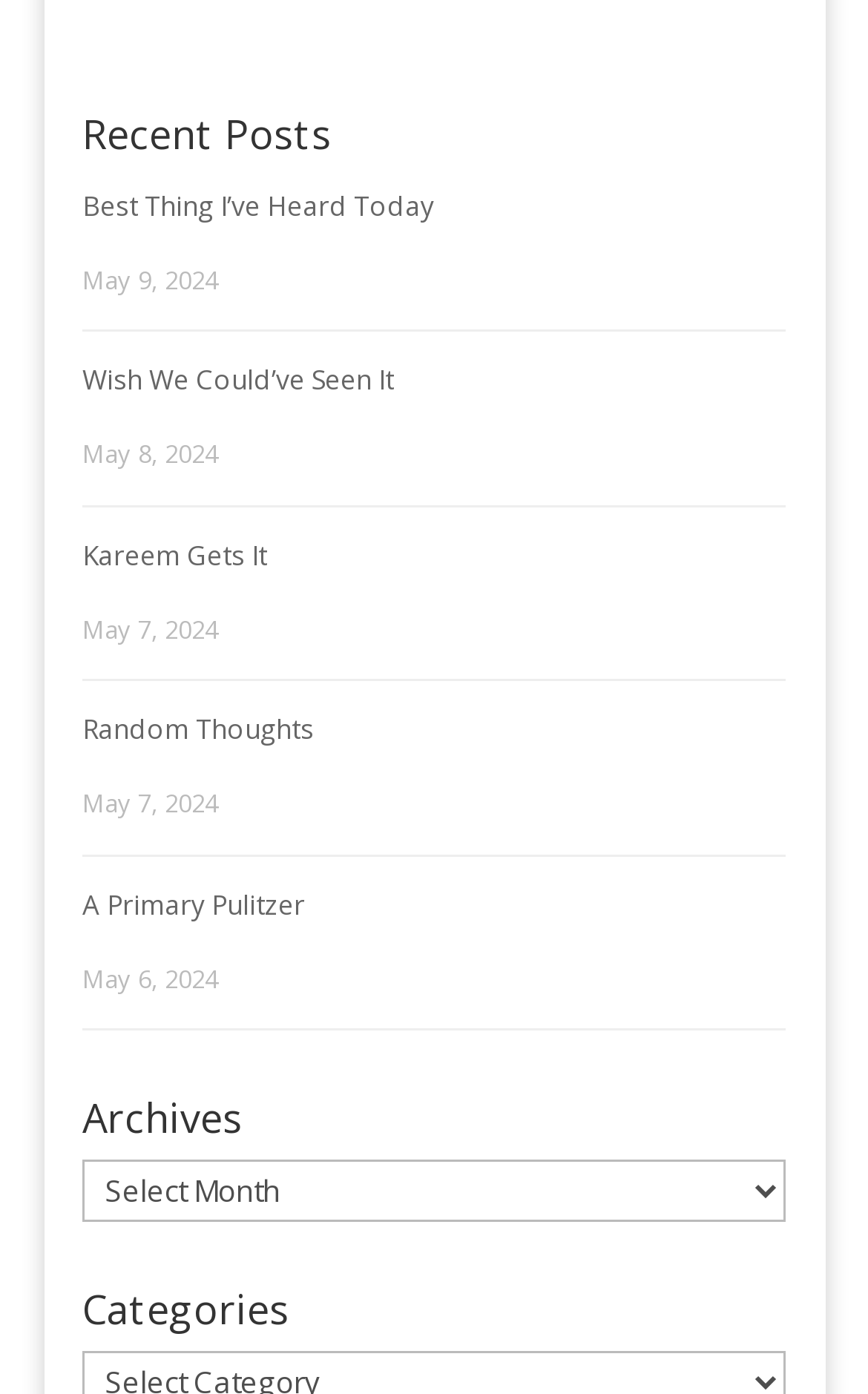How many posts are listed on the page?
Based on the image, provide your answer in one word or phrase.

8